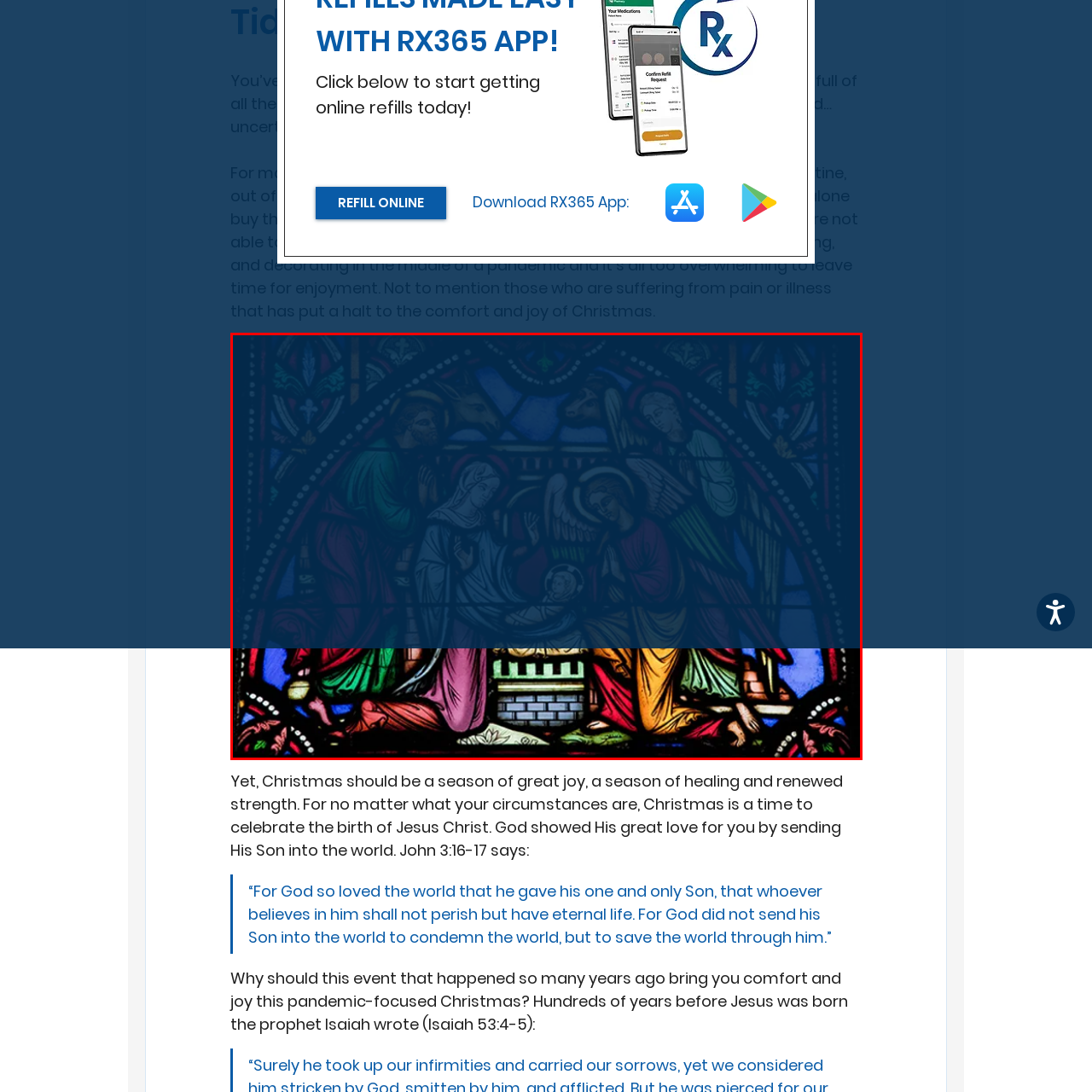Pay attention to the section outlined in red, What is the emotional tone conveyed by the artwork? 
Reply with a single word or phrase.

Reverence and joy